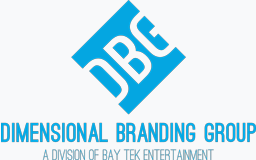What is the affiliation of DBG?
Based on the image, answer the question with a single word or brief phrase.

A DIVISION OF BAY TEK ENTERTAINMENT